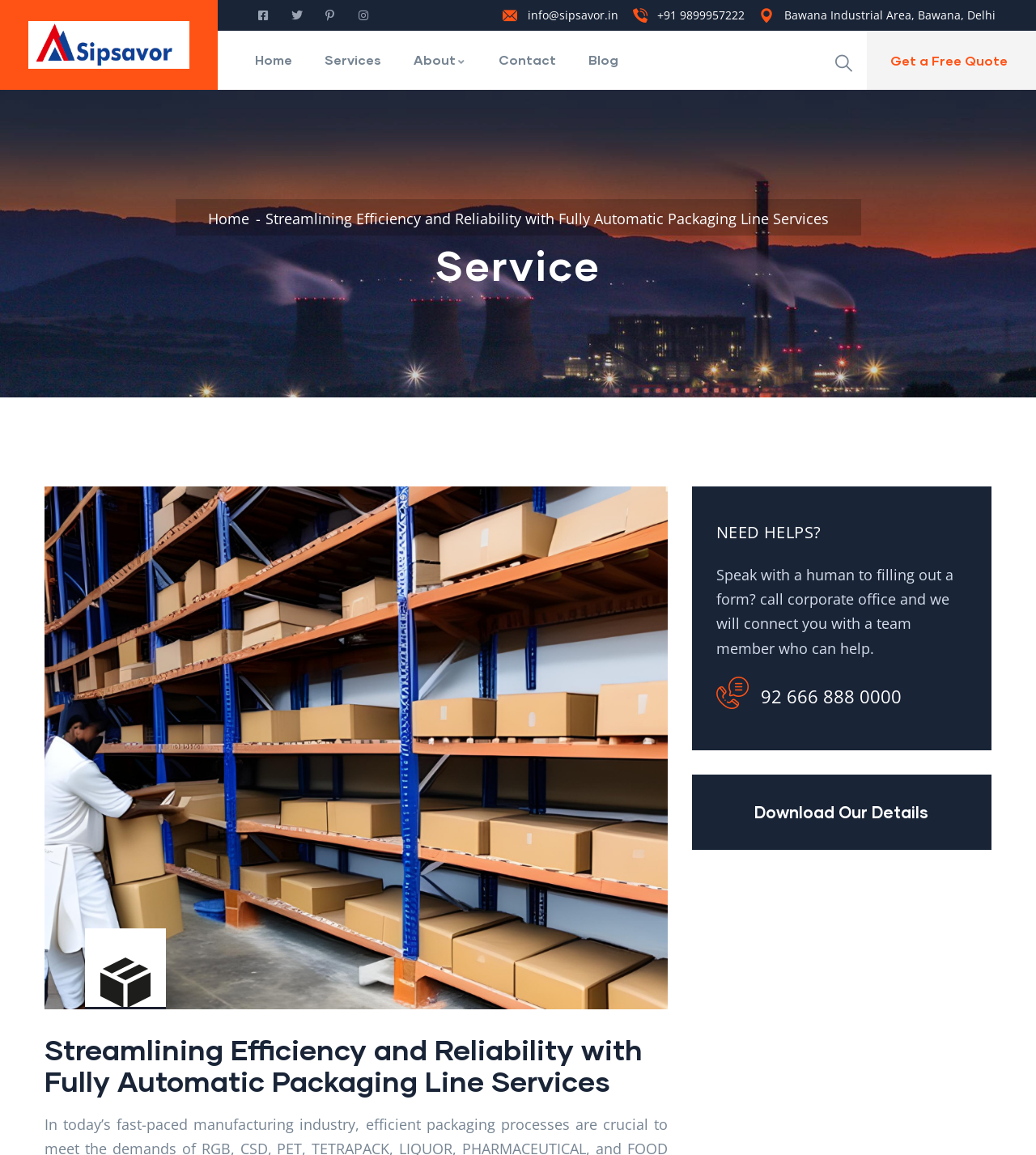Identify and provide the main heading of the webpage.

Streamlining Efficiency and Reliability with Fully Automatic Packaging Line Services